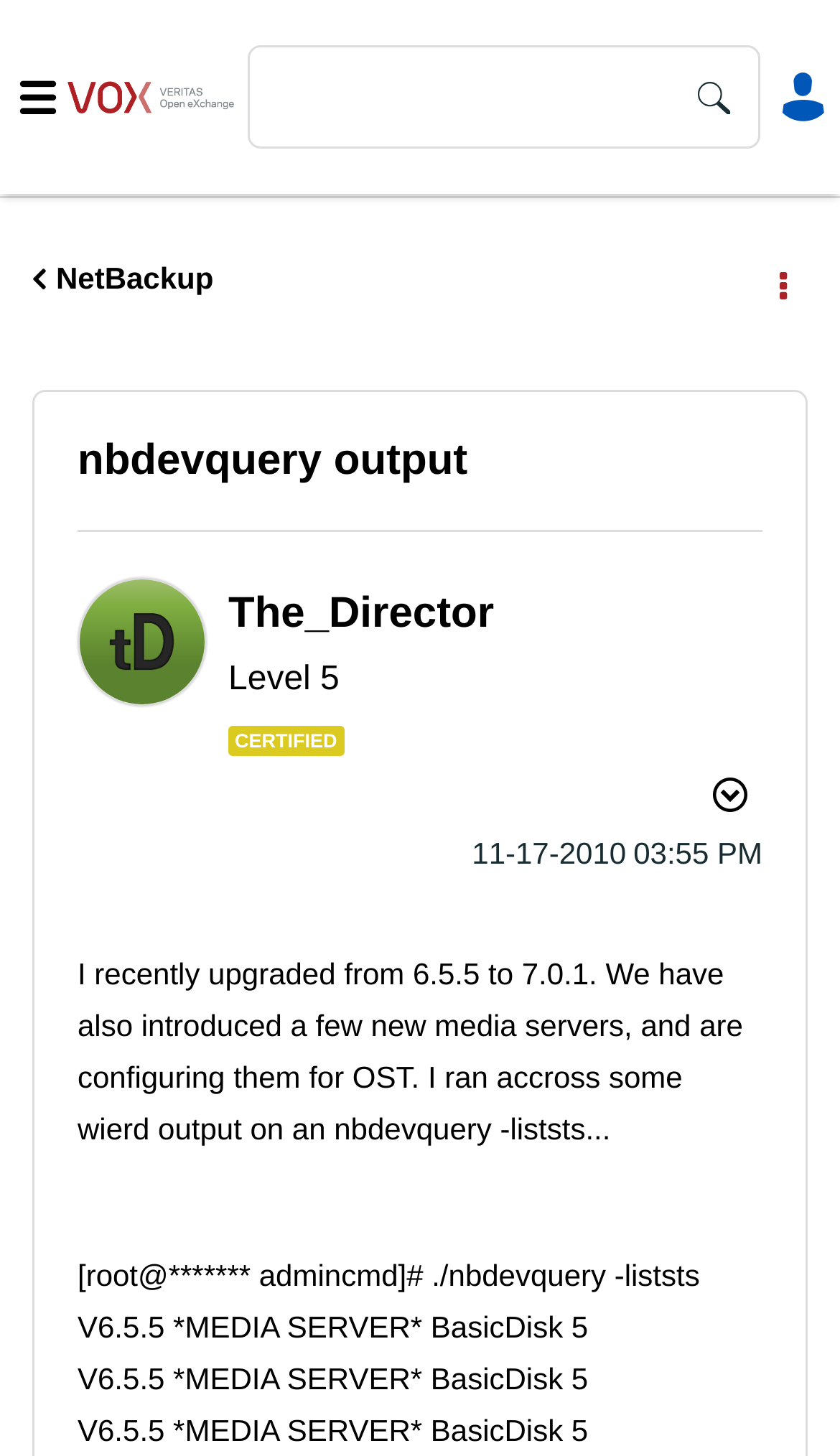What is the username of the profile?
Please answer the question with a detailed response using the information from the screenshot.

I found the username by looking at the image element with the description 'The_Director' and the link element with the text 'View Profile of The_Director'.